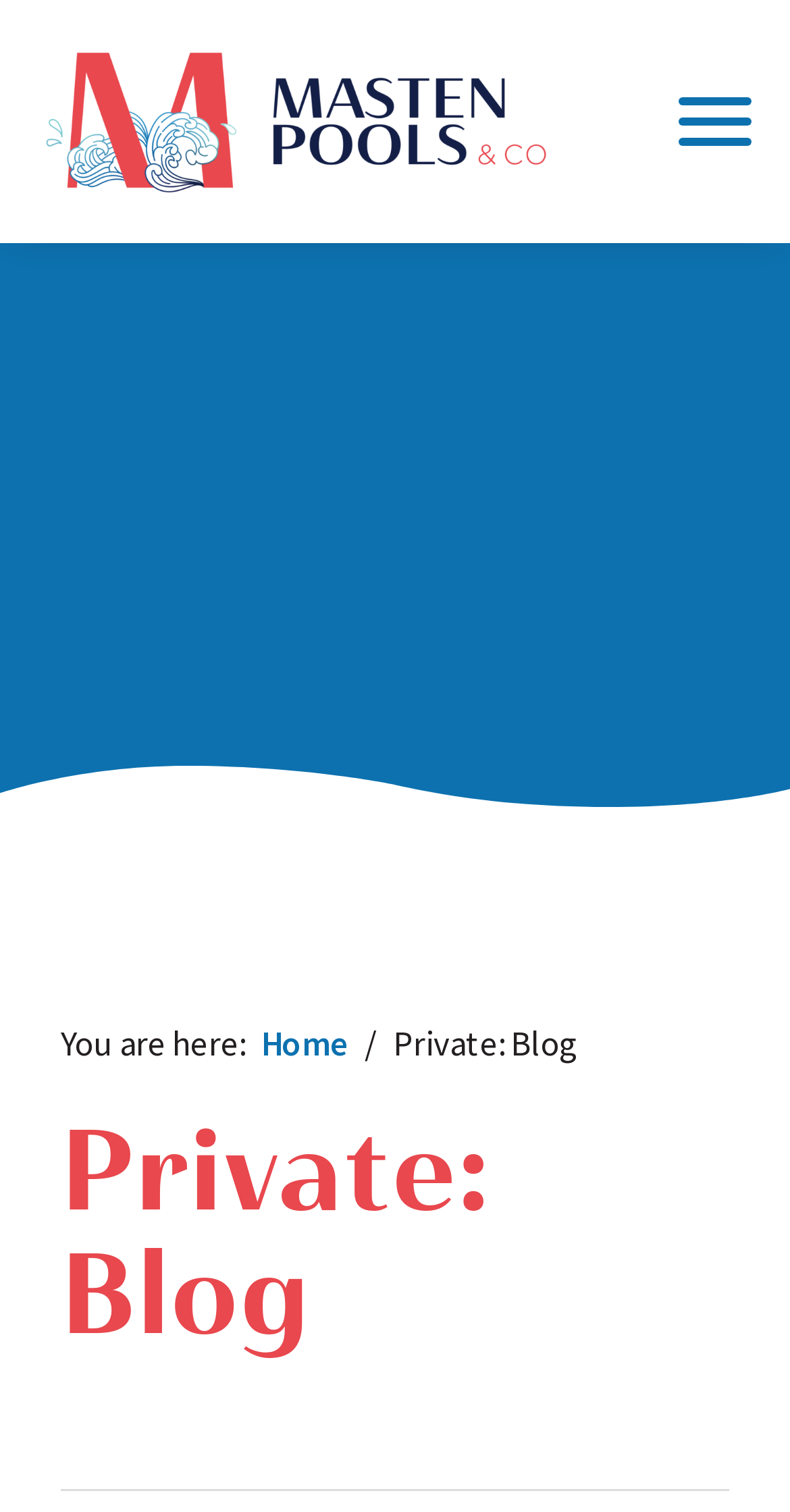Reply to the question with a brief word or phrase: Is the primary menu navigation toggle button pressed?

No